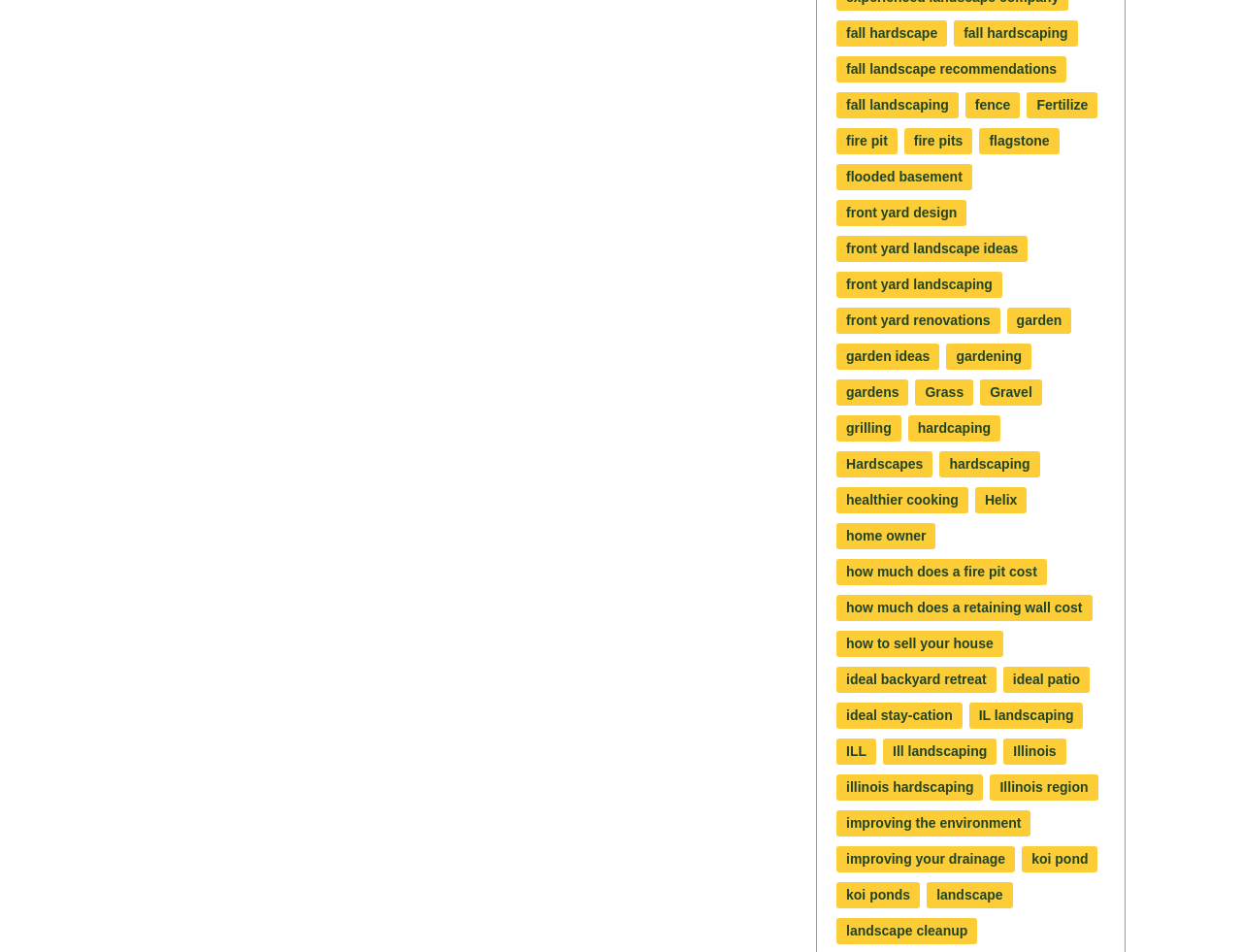Please locate the bounding box coordinates of the region I need to click to follow this instruction: "visit front yard design".

[0.673, 0.21, 0.778, 0.237]